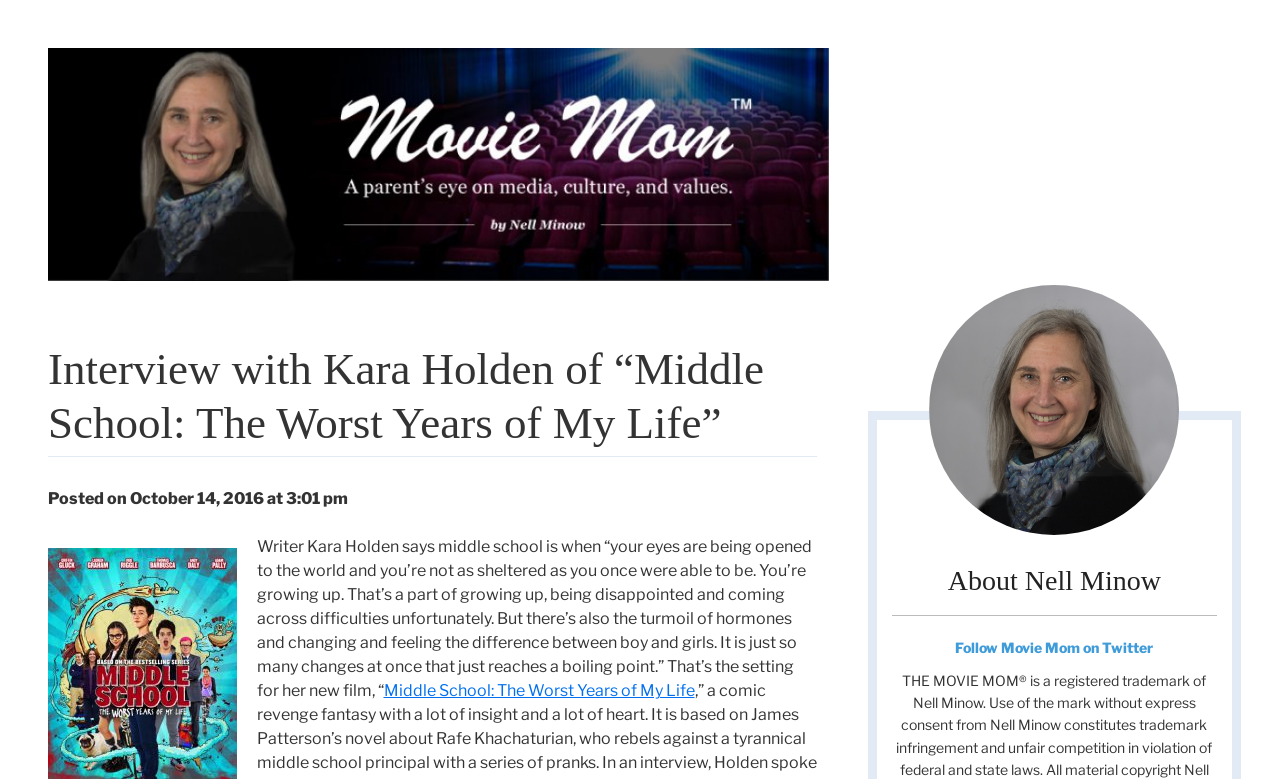Who is the writer of the film?
Please craft a detailed and exhaustive response to the question.

The answer can be found in the StaticText element that contains the quote from the writer. The text mentions 'Writer Kara Holden says...' which indicates that Kara Holden is the writer of the film.